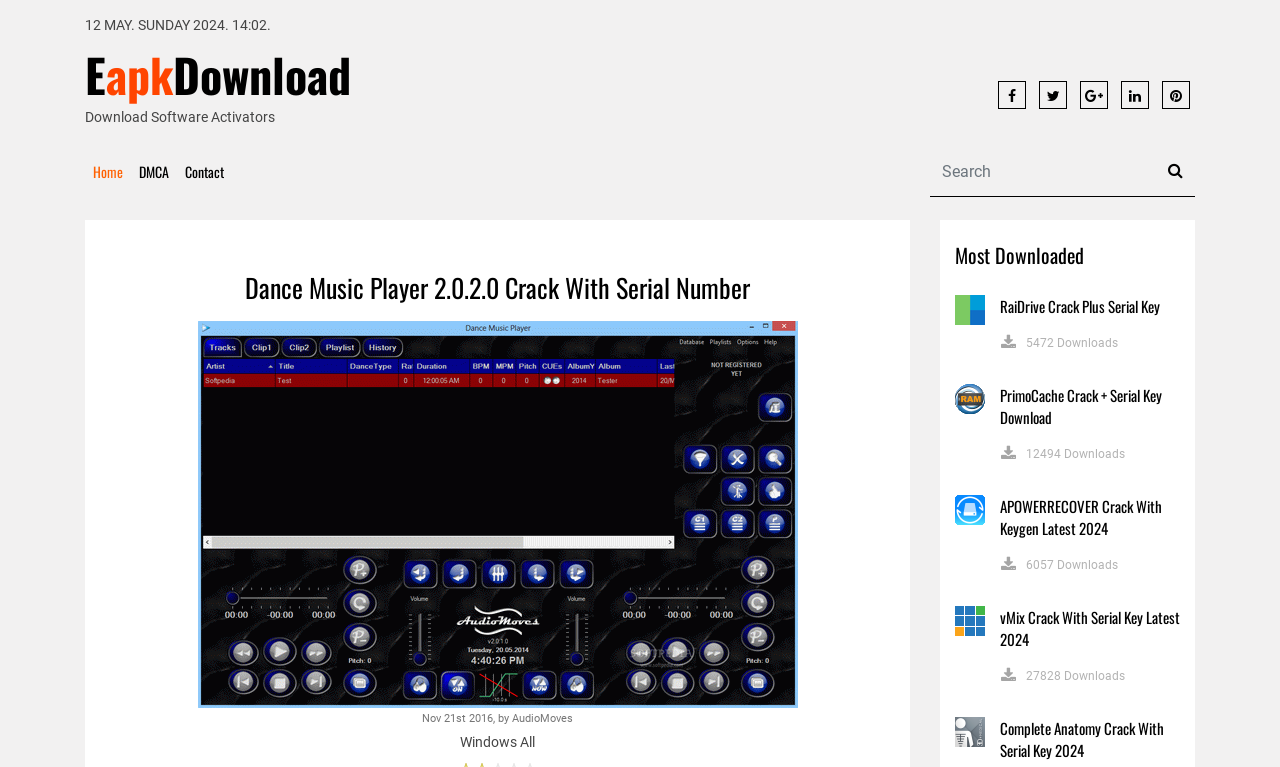Determine the bounding box coordinates of the UI element that matches the following description: "Home (current)". The coordinates should be four float numbers between 0 and 1 in the format [left, top, right, bottom].

[0.066, 0.19, 0.102, 0.257]